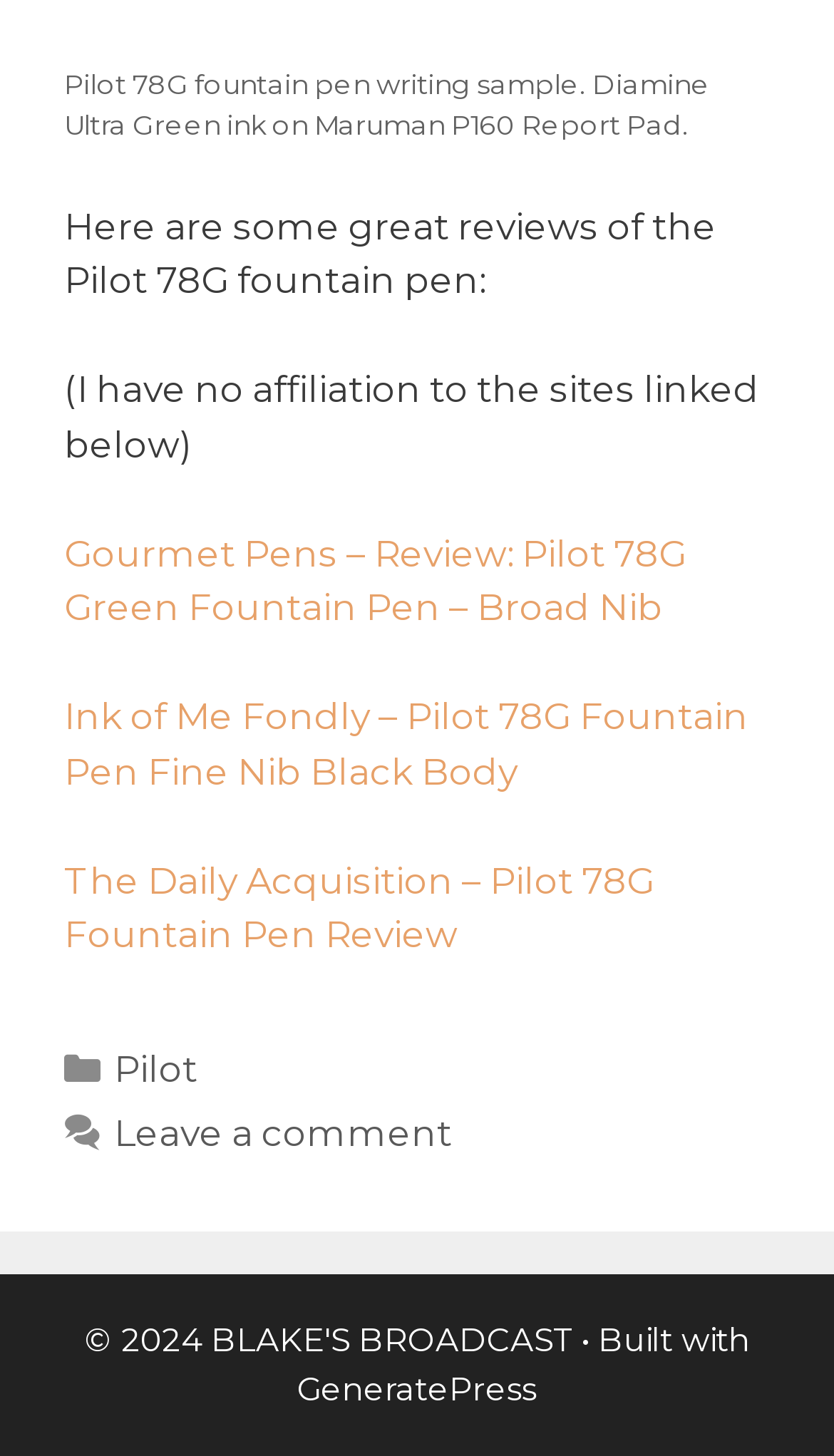Reply to the question with a single word or phrase:
What is the name of the theme used to build the website?

GeneratePress